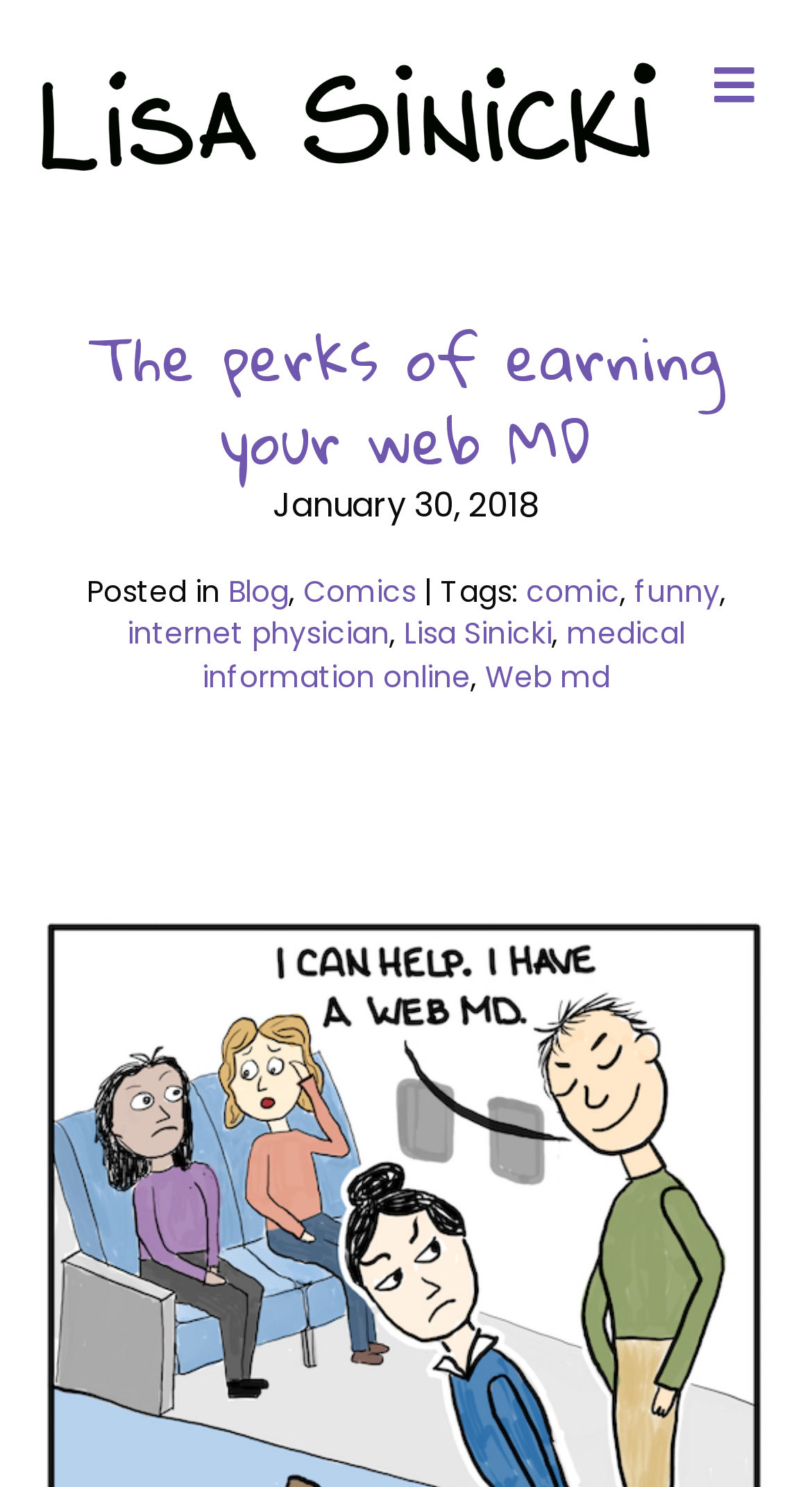Locate the bounding box coordinates of the area that needs to be clicked to fulfill the following instruction: "Click on the author's name". The coordinates should be in the format of four float numbers between 0 and 1, namely [left, top, right, bottom].

[0.051, 0.063, 0.808, 0.091]